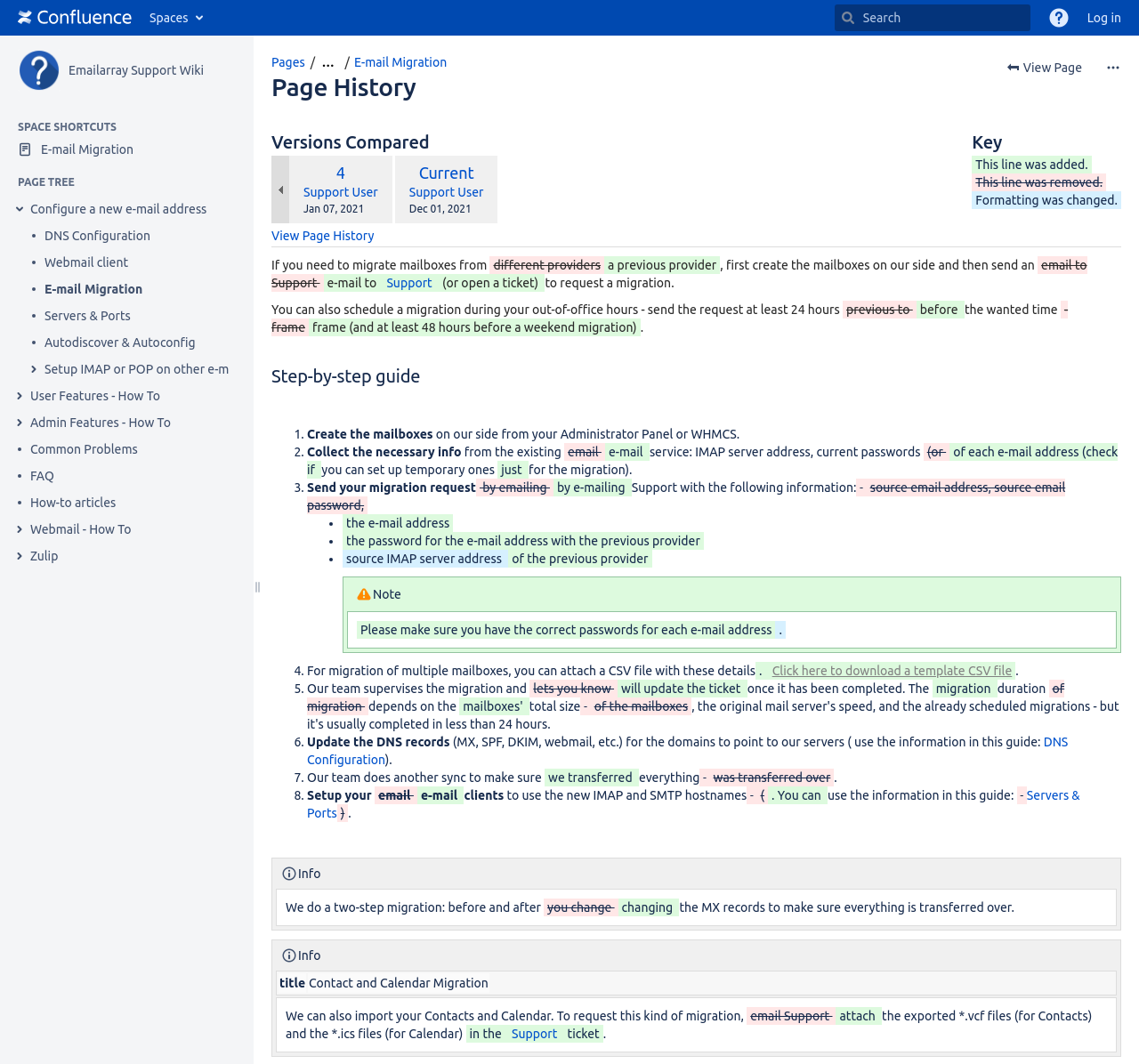Refer to the screenshot and answer the following question in detail:
What is the difference between the old and new versions?

I found the difference between the old and new versions by looking for the text that describes the changes. The text 'changes.mady.by.user' appears in both the old and new versions, suggesting that the difference is the changes made by the user.